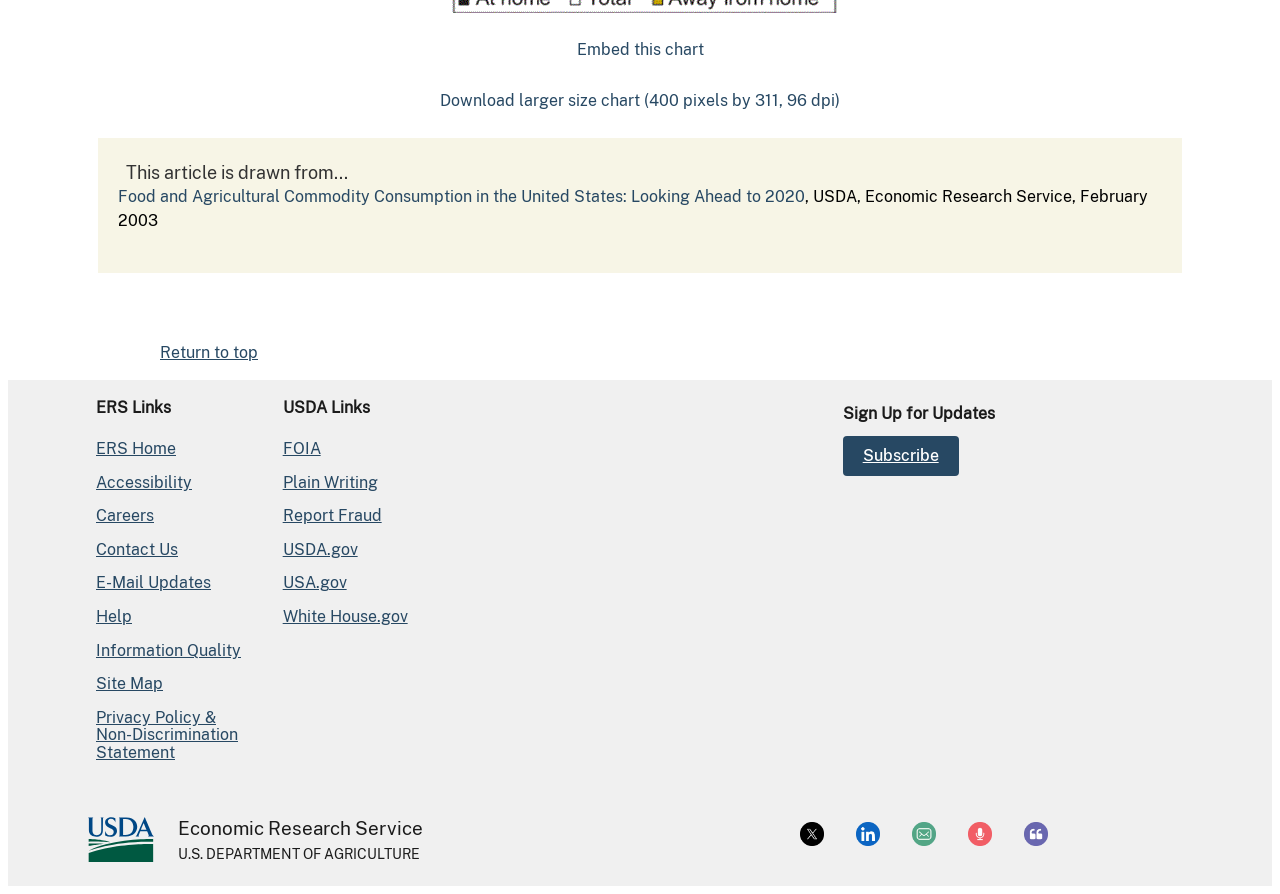Identify the bounding box of the UI element described as follows: "U.S. Department of Agriculture". Provide the coordinates as four float numbers in the range of 0 to 1 [left, top, right, bottom].

[0.139, 0.941, 0.33, 0.968]